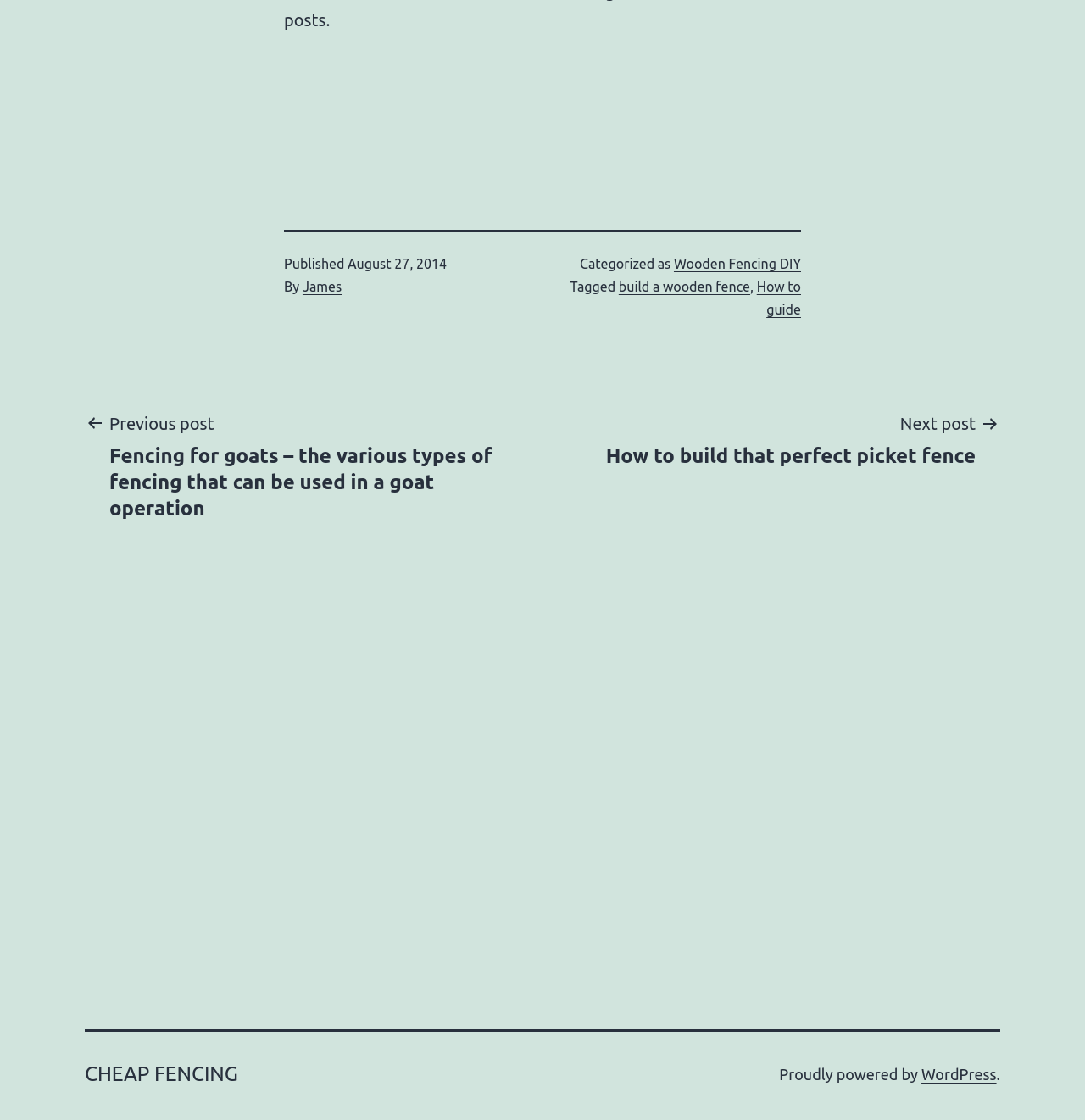What is the previous post about?
Ensure your answer is thorough and detailed.

The previous post is mentioned in the post navigation section of the webpage, where it says 'Previous post Fencing for goats – the various types of fencing that can be used in a goat operation'.